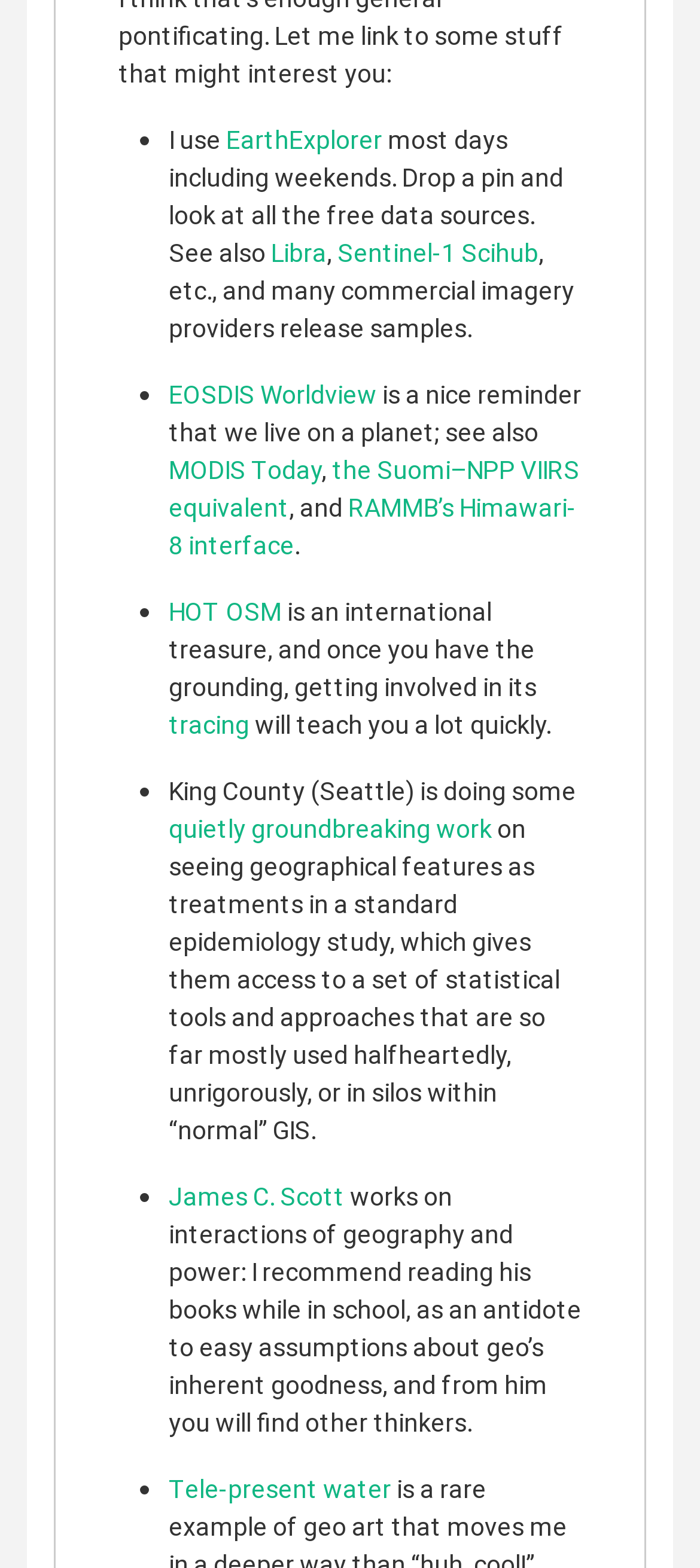Highlight the bounding box coordinates of the element you need to click to perform the following instruction: "Explore EOSDIS Worldview."

[0.241, 0.241, 0.538, 0.262]